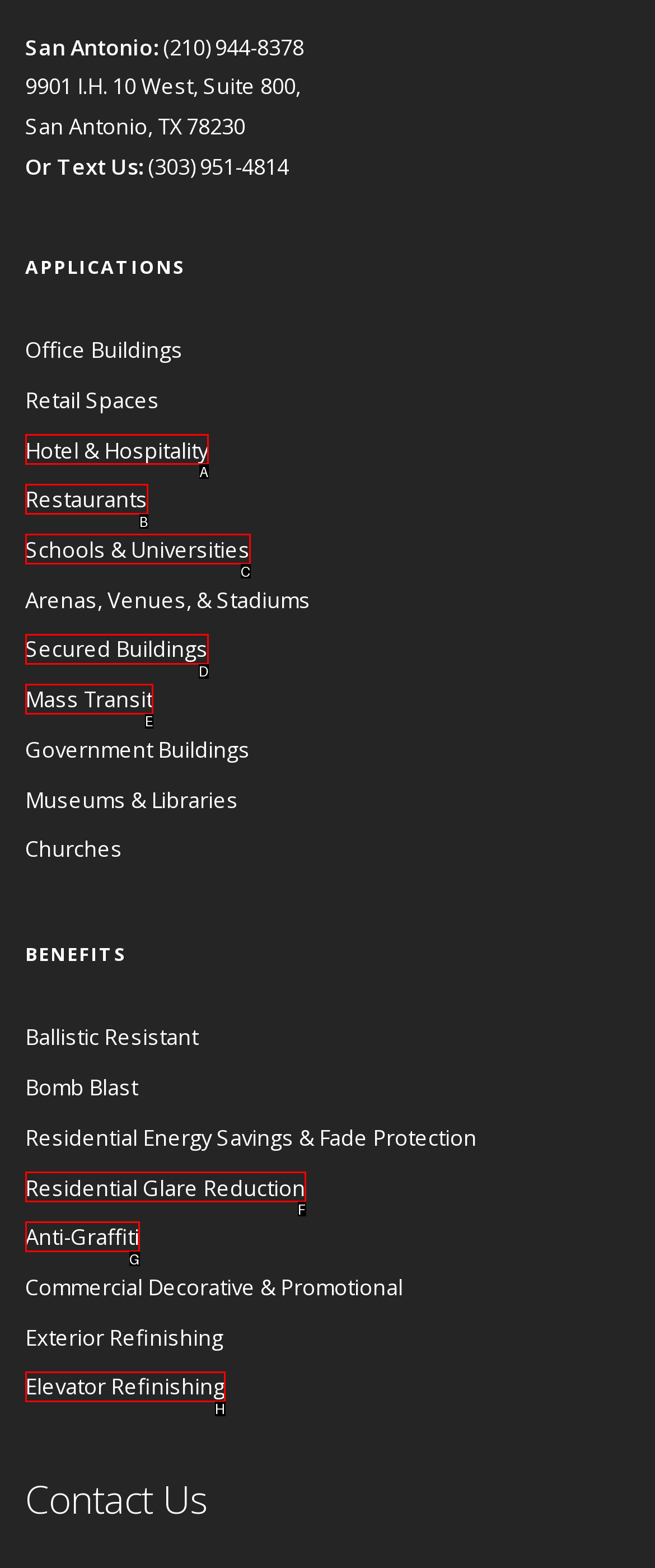Which lettered UI element aligns with this description: Hotel & Hospitality
Provide your answer using the letter from the available choices.

A